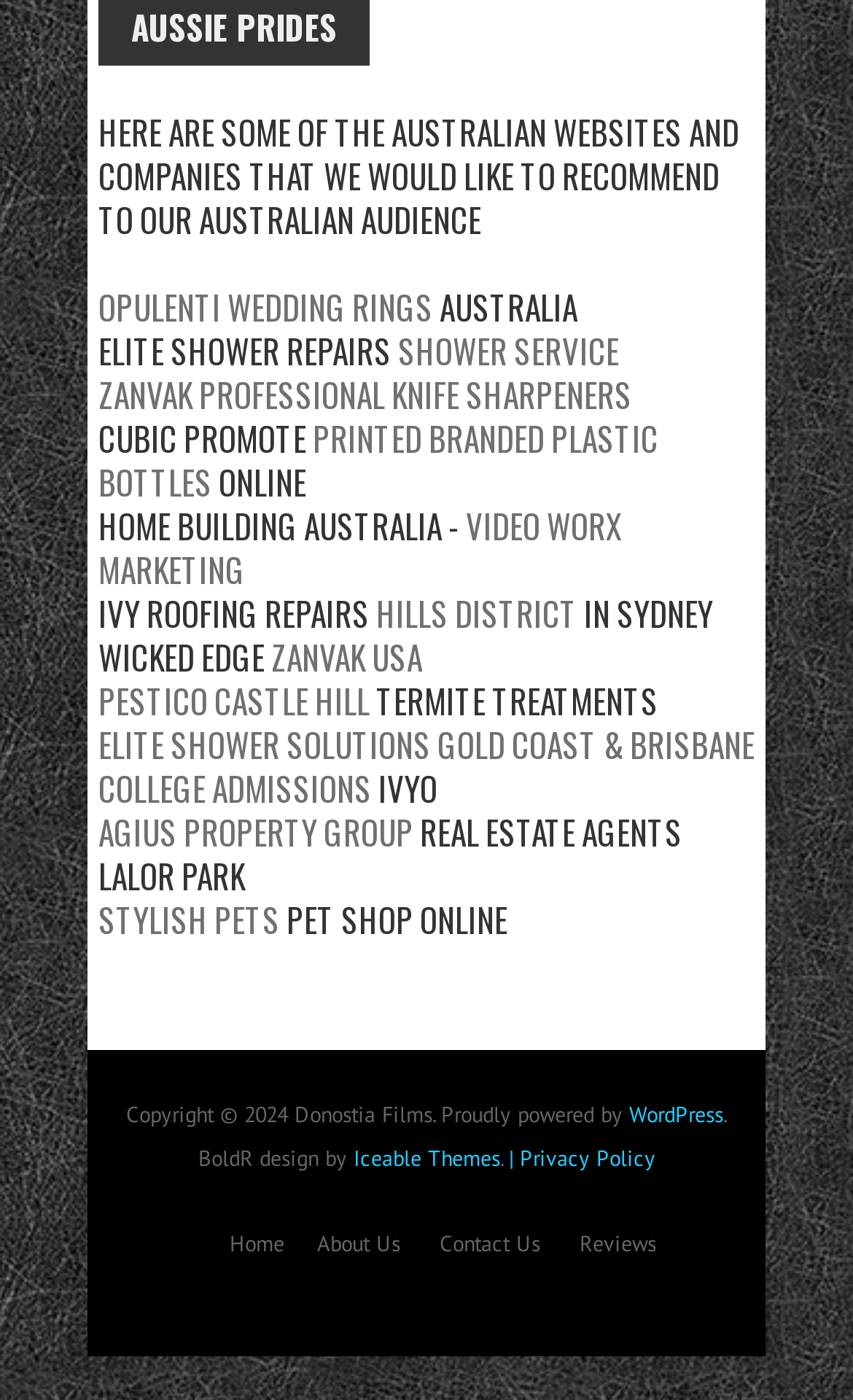How many companies are recommended on this webpage?
Please provide a single word or phrase as your answer based on the image.

15